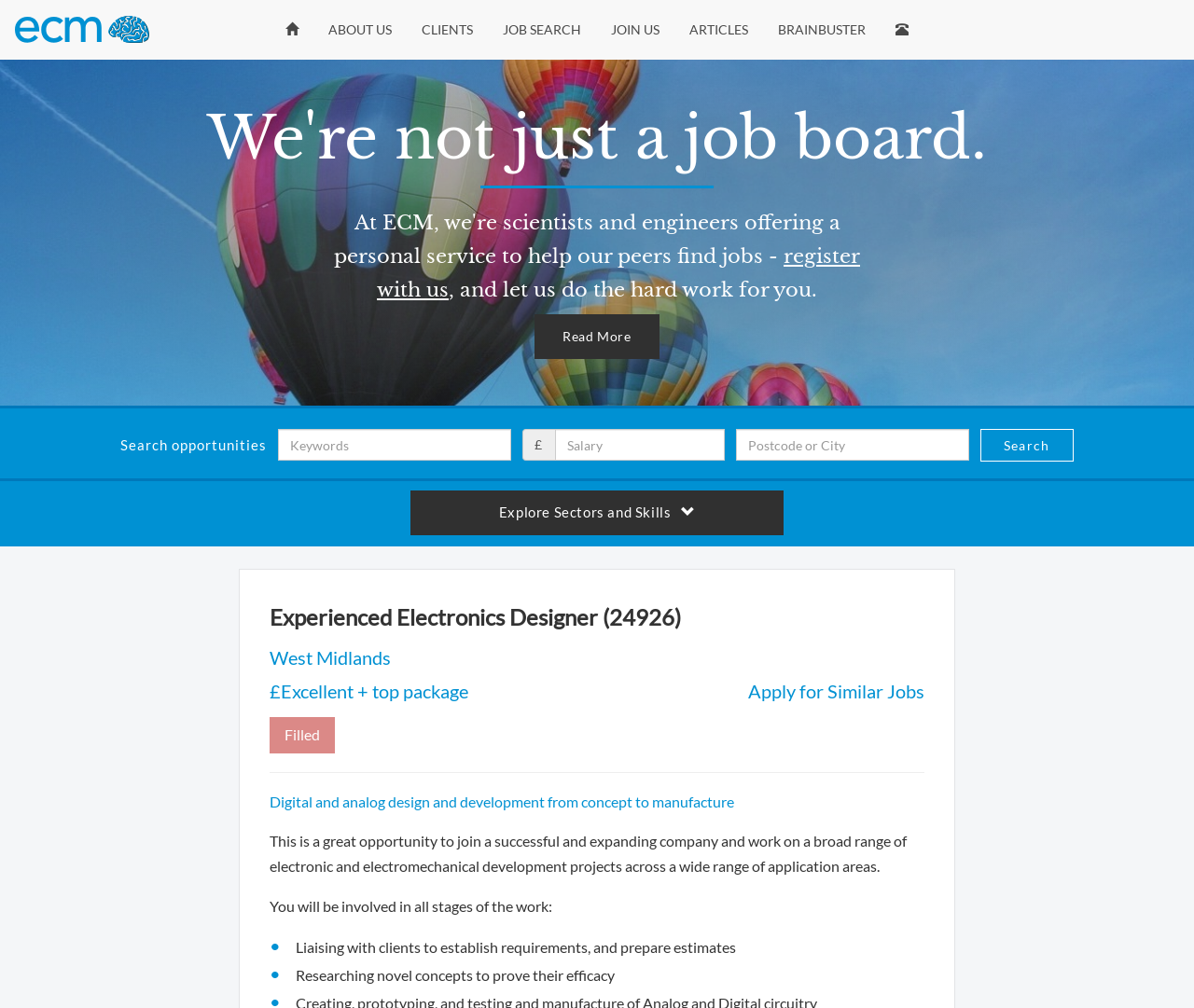Please identify the bounding box coordinates of the clickable element to fulfill the following instruction: "Apply for Similar Jobs". The coordinates should be four float numbers between 0 and 1, i.e., [left, top, right, bottom].

[0.627, 0.675, 0.774, 0.697]